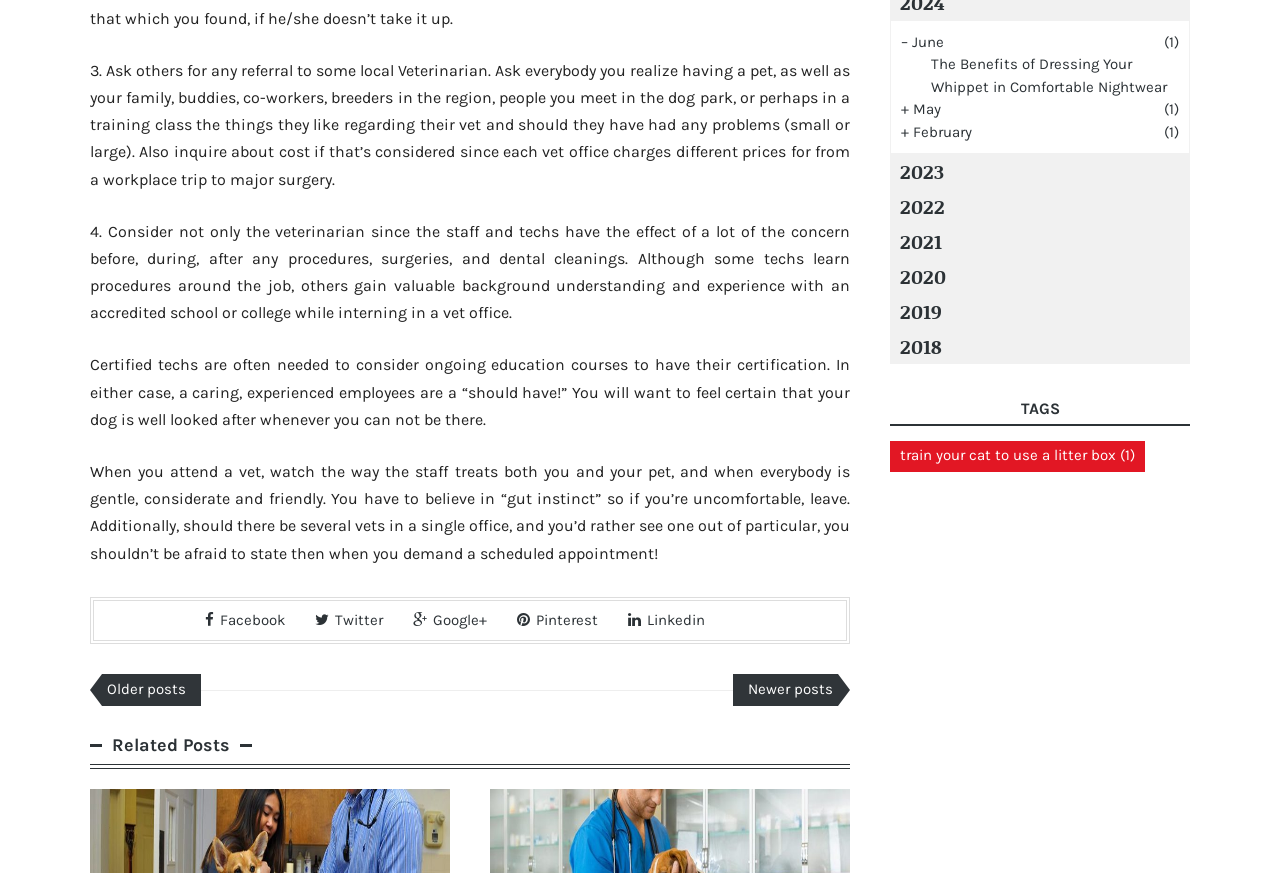What is the purpose of certified techs?
Using the details shown in the screenshot, provide a comprehensive answer to the question.

According to the text, certified techs are required to take ongoing education courses to maintain their certification, ensuring that they provide quality care to pets, which is essential for pet owners.